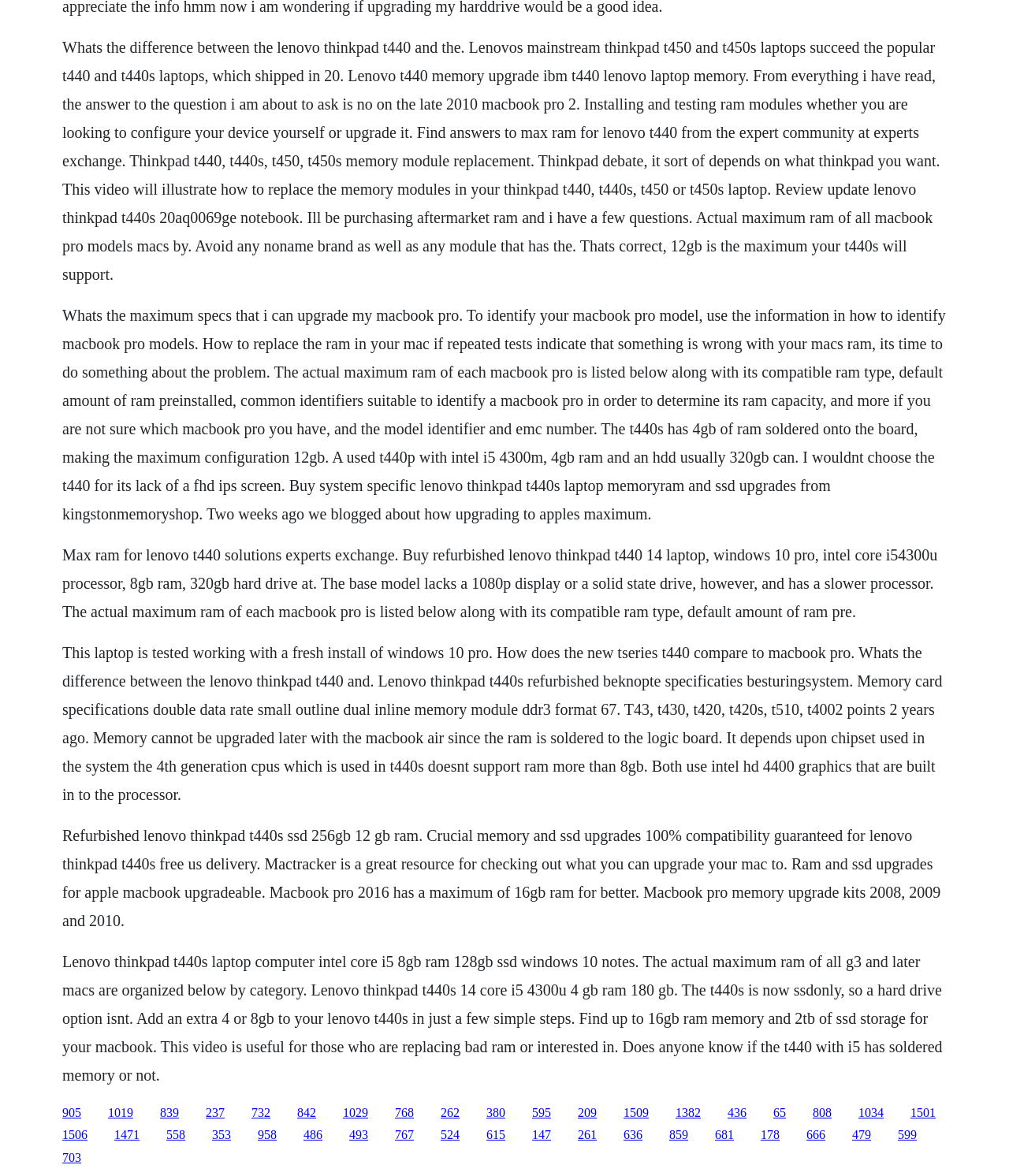Based on the provided description, "1382", find the bounding box of the corresponding UI element in the screenshot.

[0.67, 0.94, 0.695, 0.951]